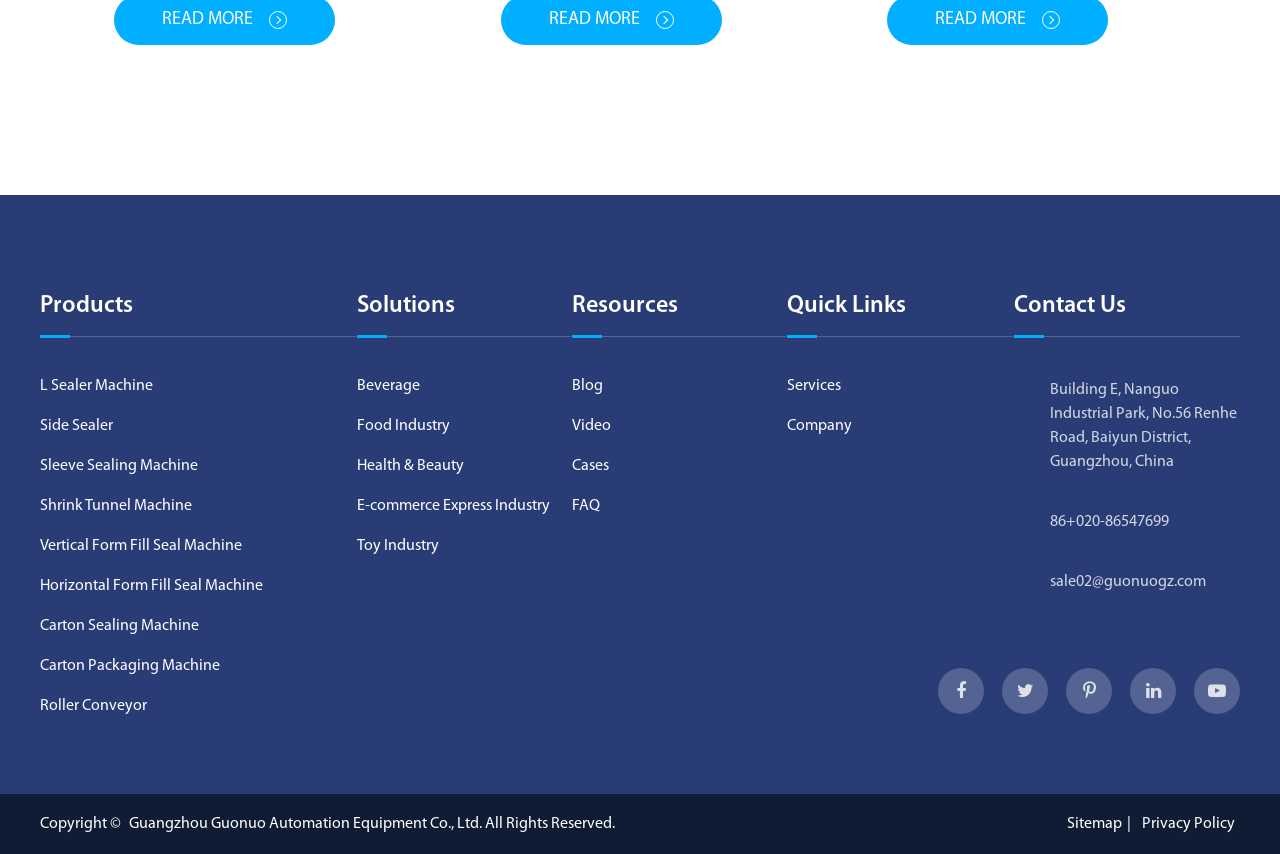Identify the coordinates of the bounding box for the element that must be clicked to accomplish the instruction: "Contact Us".

[0.792, 0.341, 0.969, 0.396]